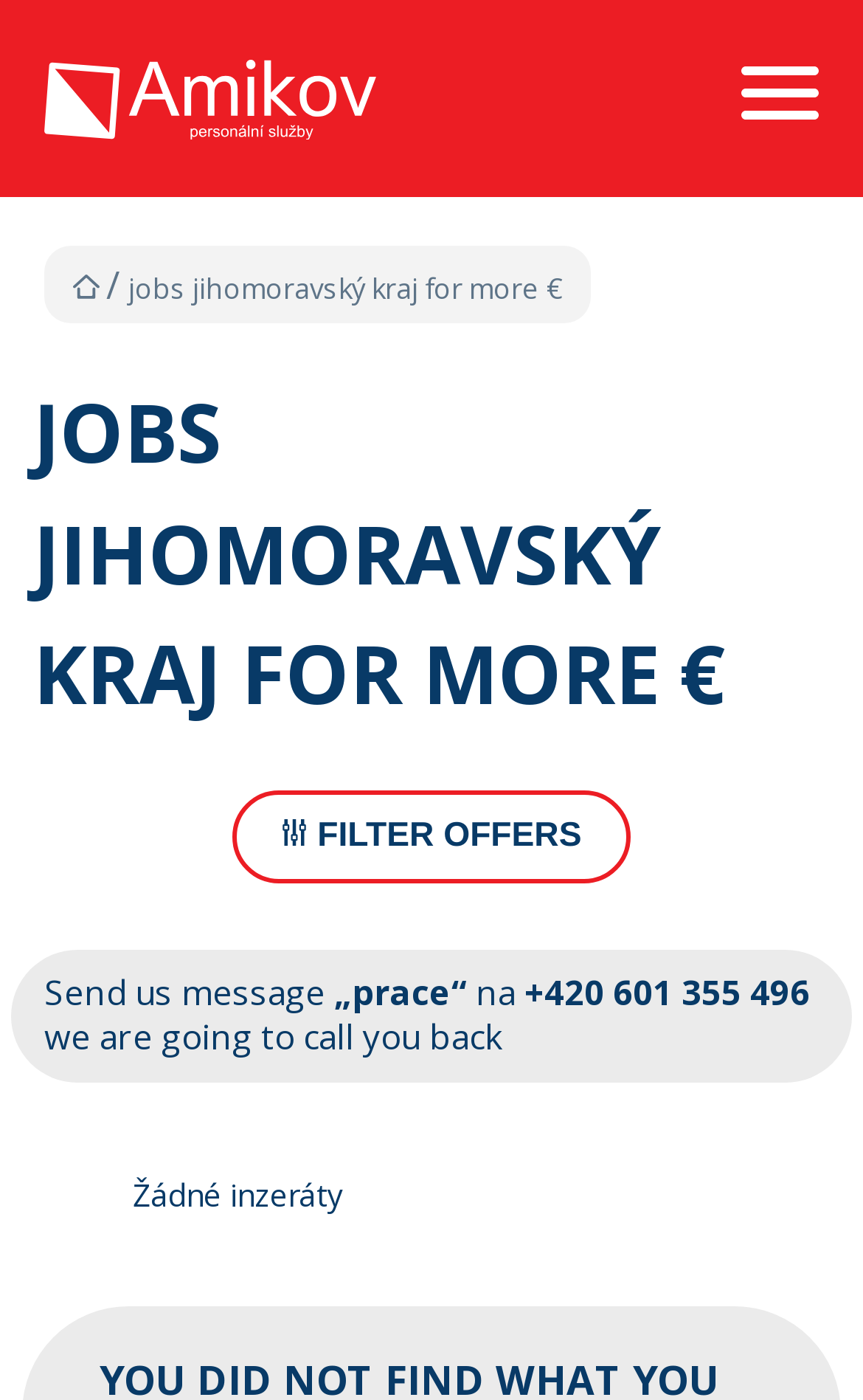What is the main topic of the webpage?
Refer to the screenshot and deliver a thorough answer to the question presented.

The main topic of the webpage can be inferred from the heading 'JOBS JIHOMORAVSKÝ KRAJ FOR MORE €' and the presence of a 'FILTER OFFERS' button, suggesting that the webpage is related to job listings in the Jihomoravský kraj region.